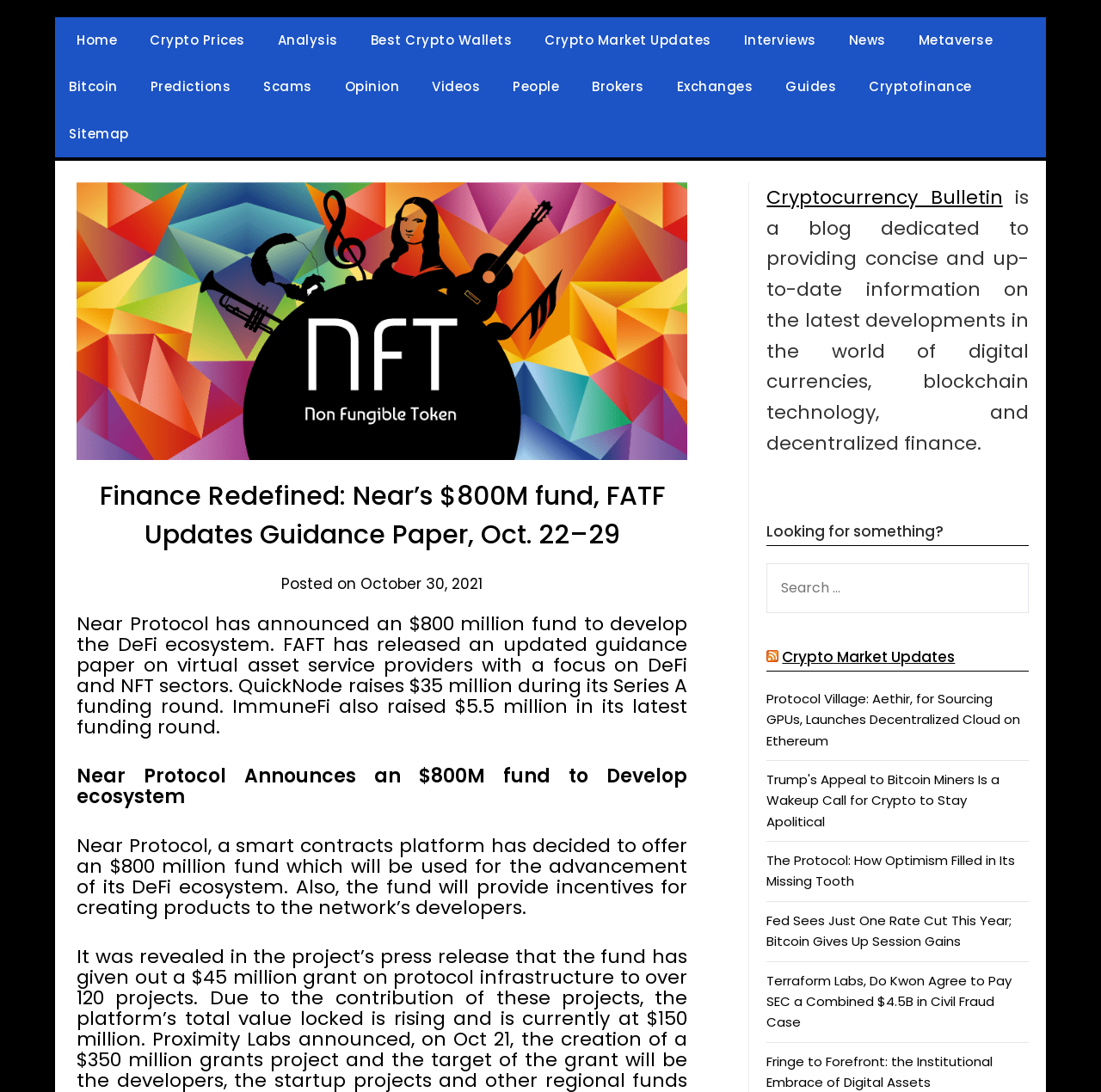What is the current total value locked on the Near Protocol platform?
Please use the image to provide a one-word or short phrase answer.

$150 million